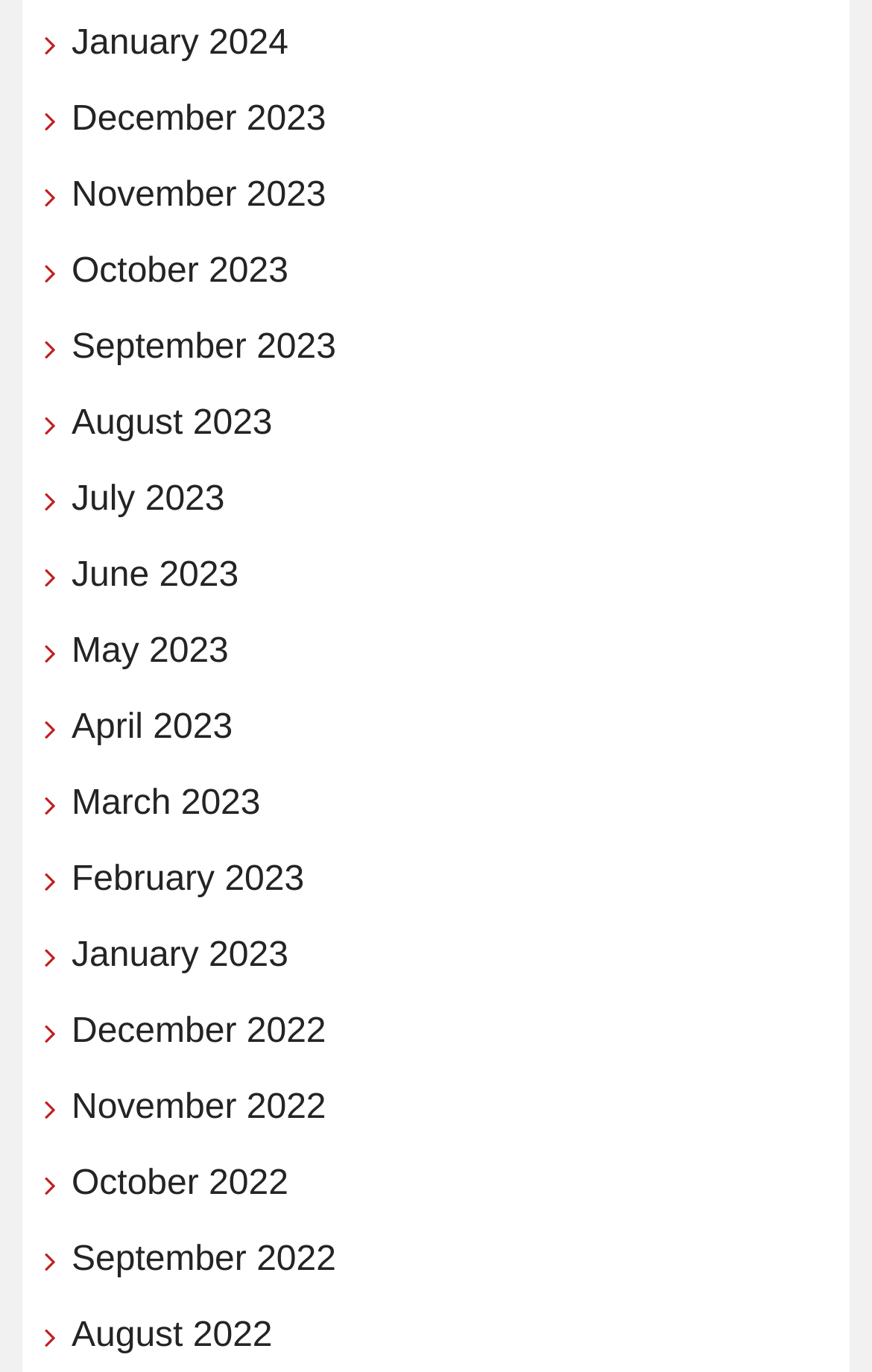Determine the bounding box coordinates of the region to click in order to accomplish the following instruction: "browse November 2023". Provide the coordinates as four float numbers between 0 and 1, specifically [left, top, right, bottom].

[0.082, 0.124, 0.374, 0.163]